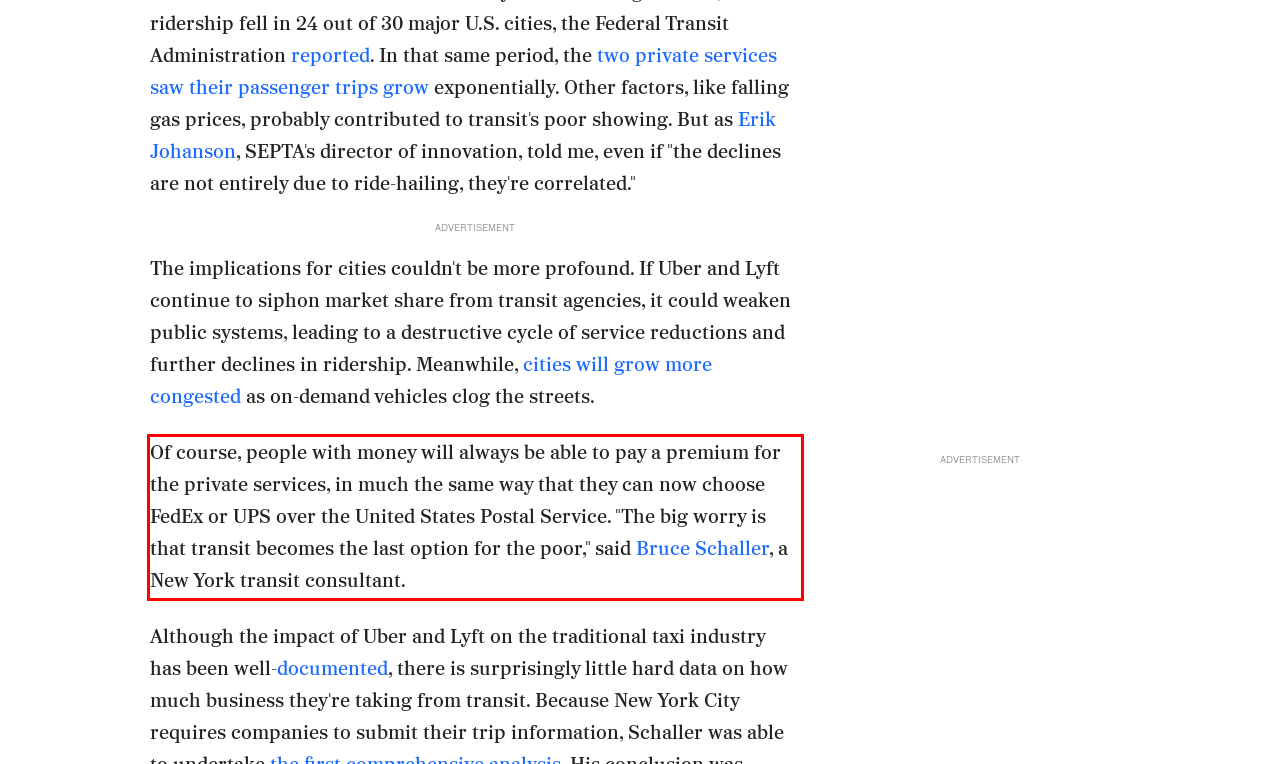By examining the provided screenshot of a webpage, recognize the text within the red bounding box and generate its text content.

Of course, people with money will always be able to pay a premium for the private services, in much the same way that they can now choose FedEx or UPS over the United States Postal Service. "The big worry is that transit becomes the last option for the poor," said Bruce Schaller, a New York transit consultant.